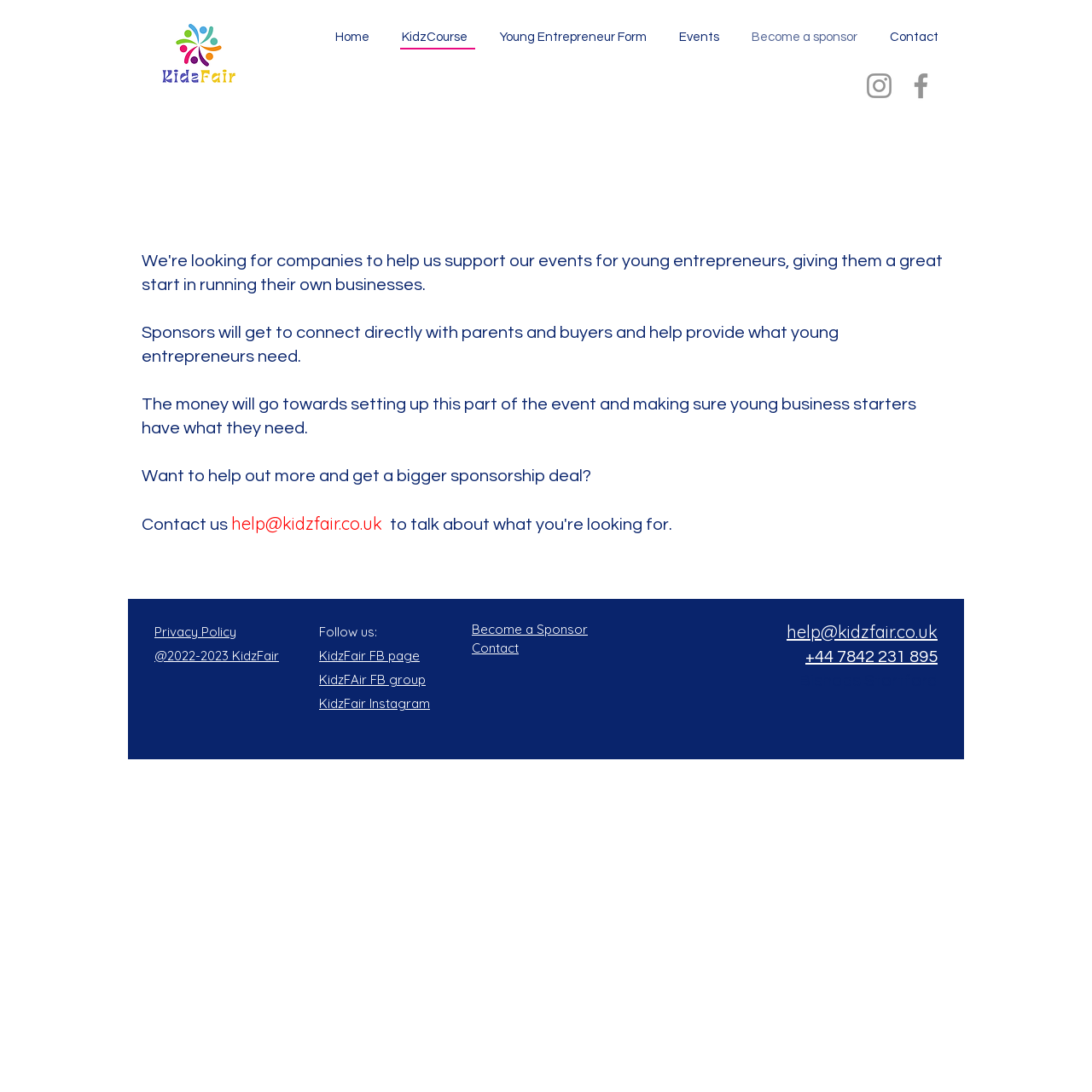Identify the bounding box coordinates for the element that needs to be clicked to fulfill this instruction: "Contact us through email". Provide the coordinates in the format of four float numbers between 0 and 1: [left, top, right, bottom].

[0.212, 0.47, 0.35, 0.489]